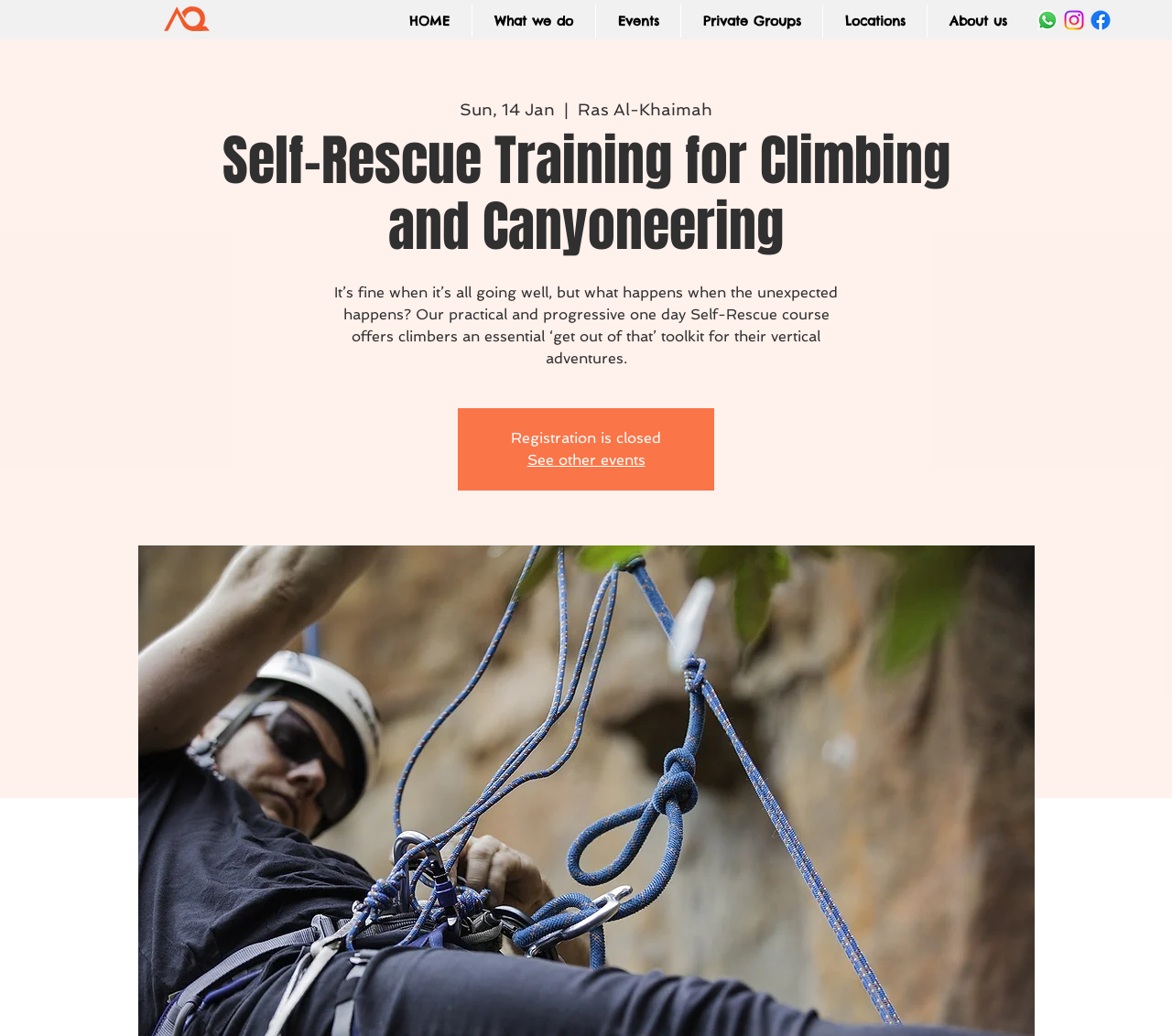Locate the bounding box coordinates of the element's region that should be clicked to carry out the following instruction: "Click the HOME link". The coordinates need to be four float numbers between 0 and 1, i.e., [left, top, right, bottom].

[0.33, 0.004, 0.402, 0.036]